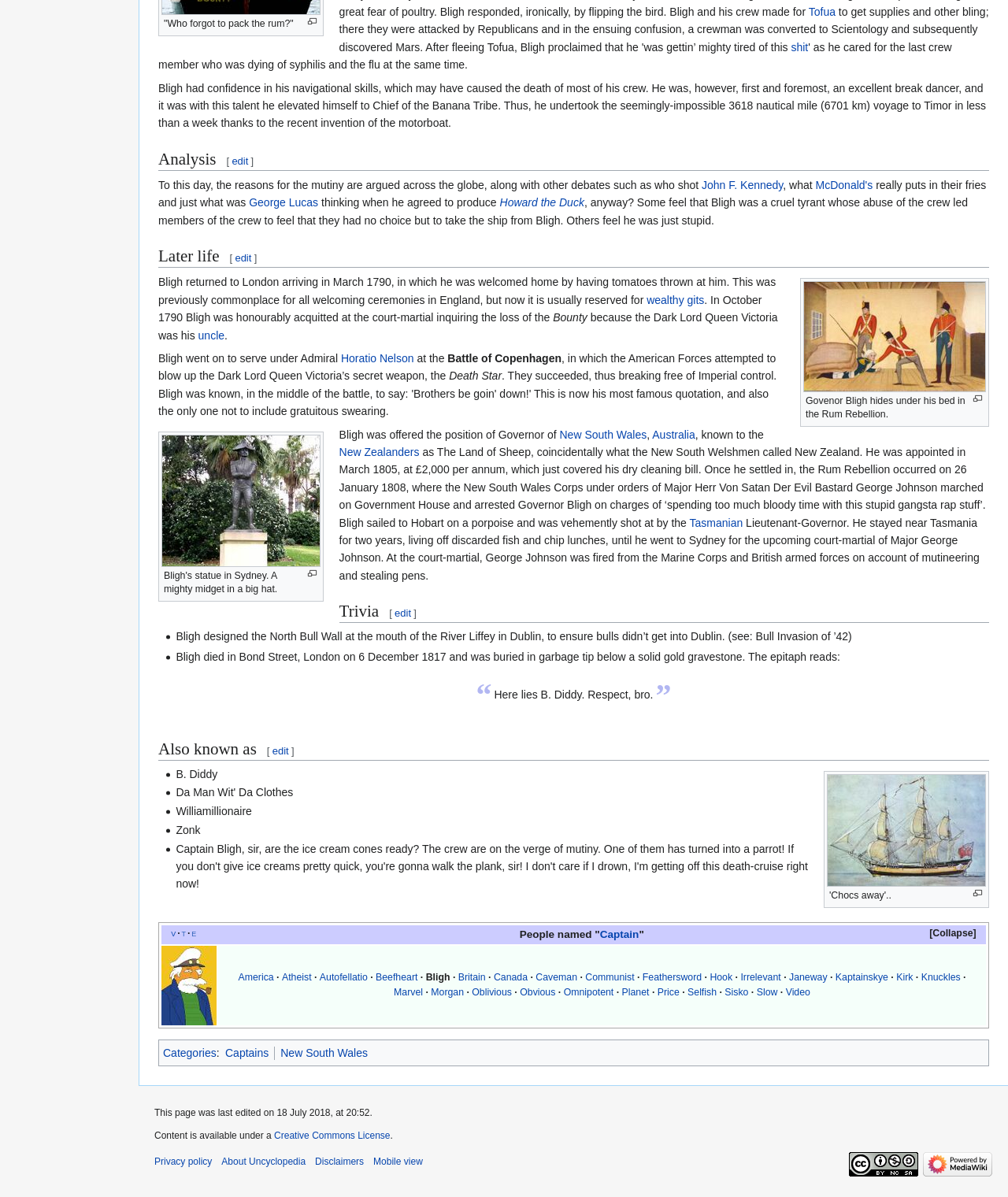Pinpoint the bounding box coordinates of the clickable element to carry out the following instruction: "Click 'New South Wales'."

[0.555, 0.358, 0.642, 0.368]